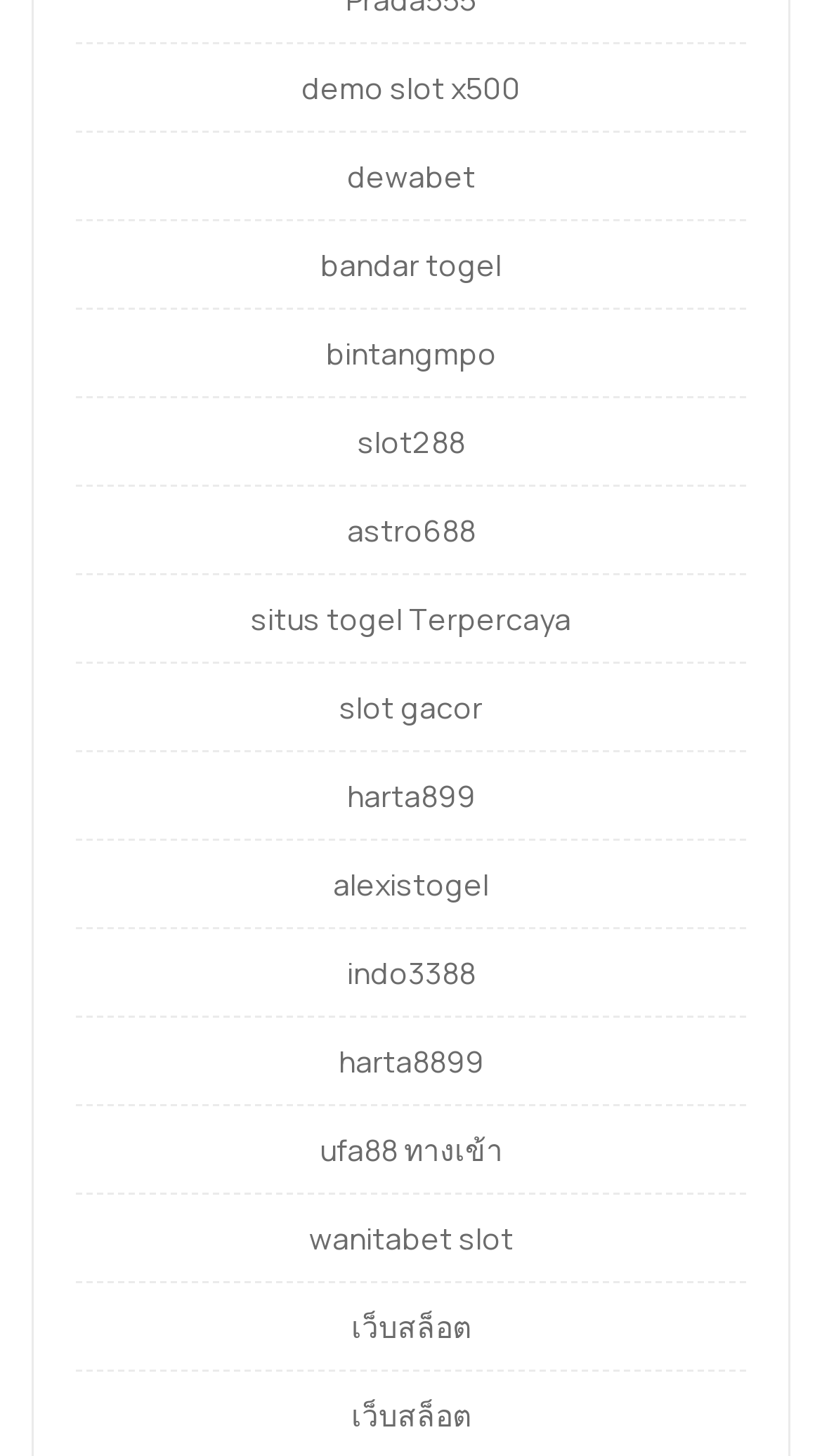Pinpoint the bounding box coordinates of the area that must be clicked to complete this instruction: "visit demo slot x500".

[0.367, 0.046, 0.633, 0.073]